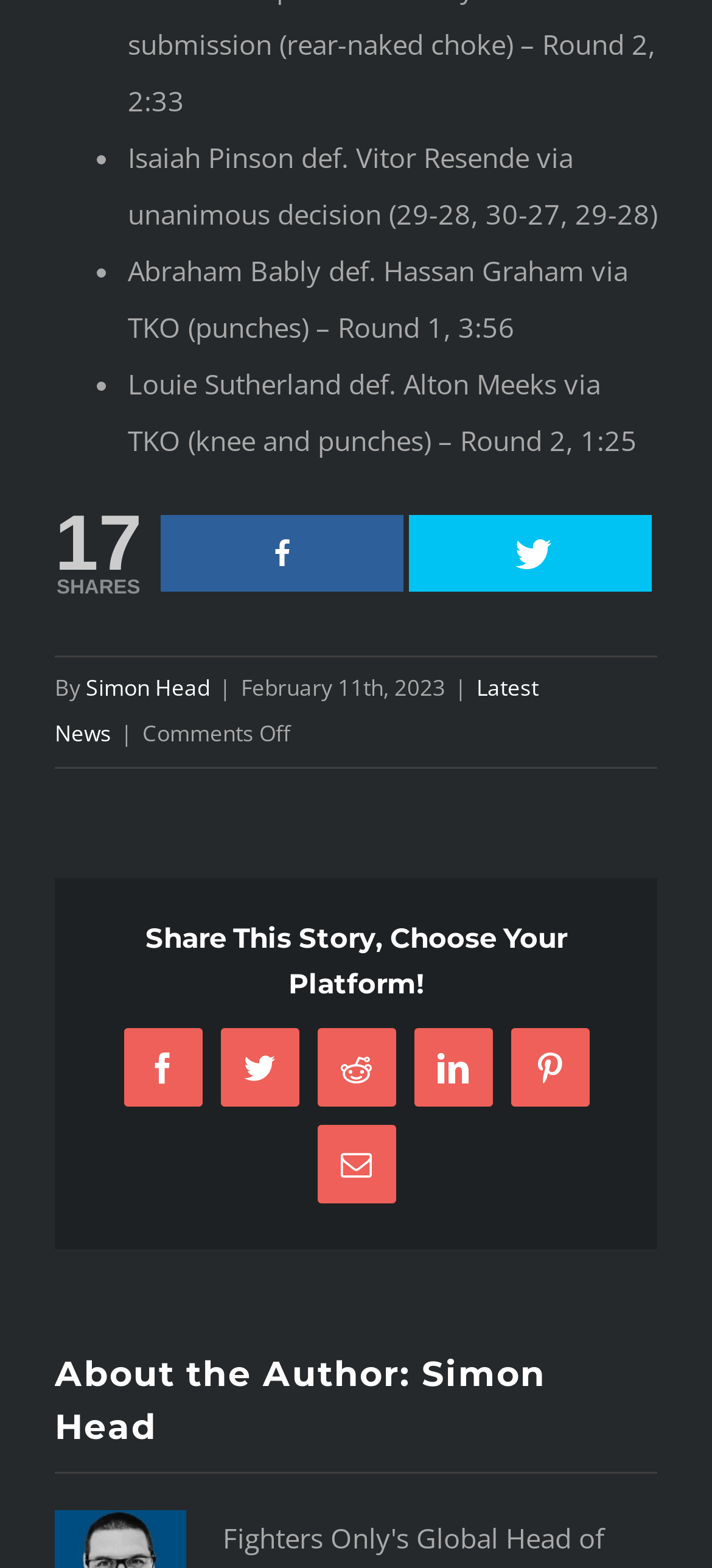Indicate the bounding box coordinates of the clickable region to achieve the following instruction: "Share this story via email."

[0.445, 0.718, 0.555, 0.768]